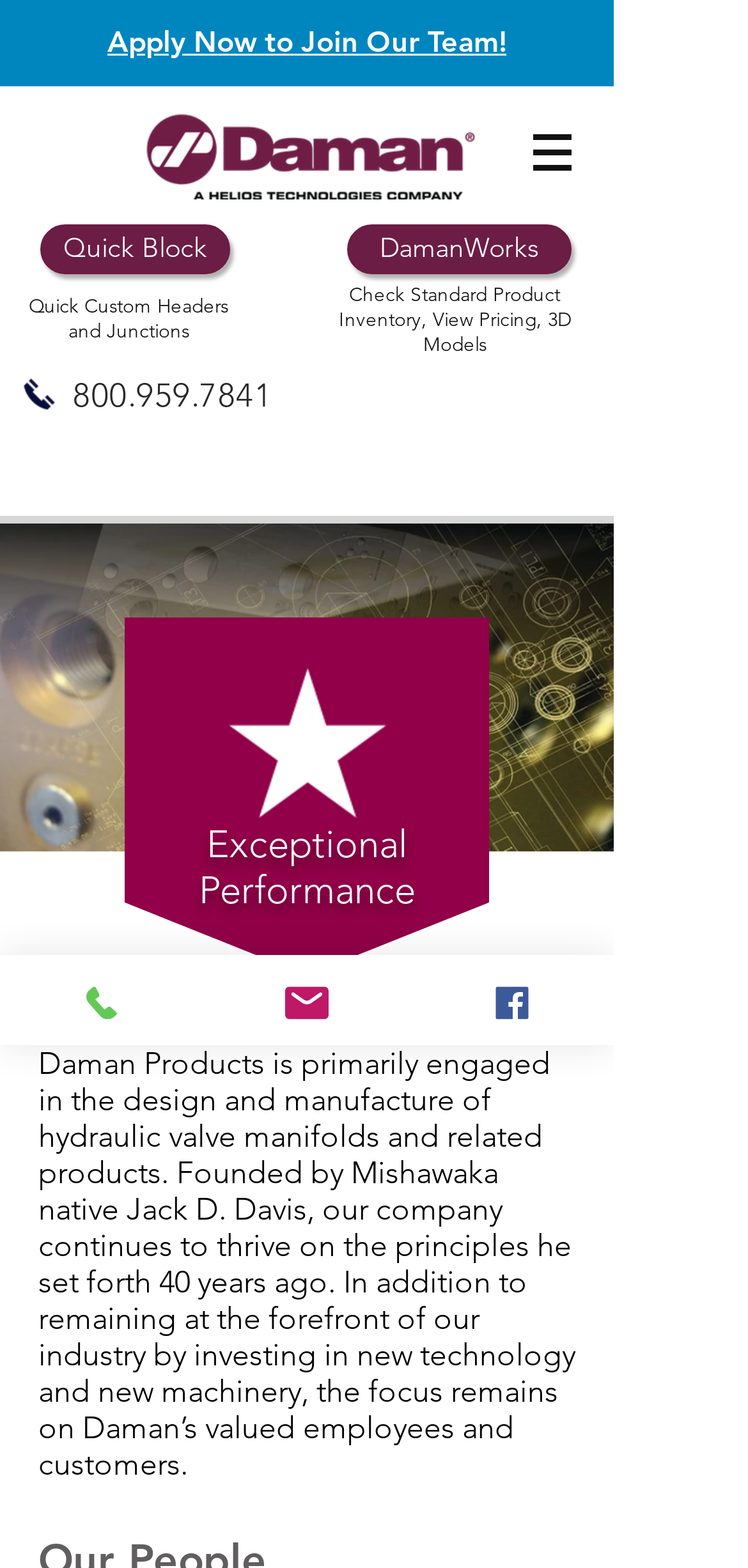Write an exhaustive caption that covers the webpage's main aspects.

The webpage is about Daman Products, a company that designs and manufactures hydraulic valve manifolds and related products. At the top of the page, there is a heading that reads "Apply Now to Join Our Team!" with a link to apply. Below this, there is a logo image of the company, Daman-Digital-Lg-Jan24.png.

To the right of the logo, there is a navigation menu labeled "Site" with a button that has a popup menu. Above this menu, there are three links: "Quick Block", "DamanWorks", and a heading with a phone number, 800.959.7841. The phone number is also a link.

Below these links, there is an image with the text "Exceptional Performance" written above it. The image is related to exceptional performance.

The main content of the page is a section about the company, headed by "ABOUT DAMAN". This section describes the company's history, its focus on employees and customers, and its investment in new technology and machinery. The text is divided into two paragraphs, with a blank line in between.

At the bottom of the page, there are three links: "Phone", "Email", and "Facebook", each with a corresponding icon image. These links are aligned to the left side of the page.